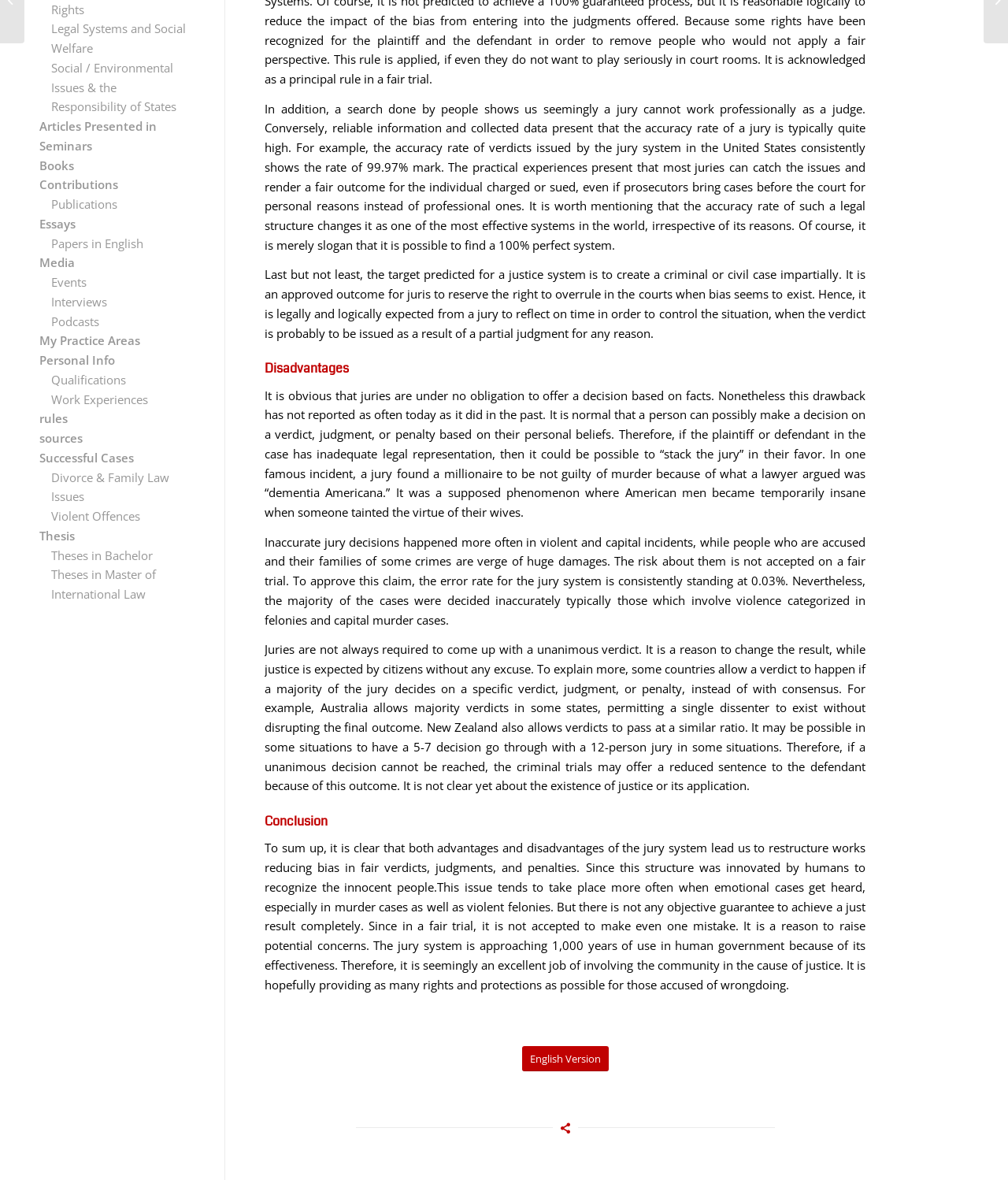Given the element description, predict the bounding box coordinates in the format (top-left x, top-left y, bottom-right x, bottom-right y), using floating point numbers between 0 and 1: Divorce & Family Law Issues

[0.051, 0.398, 0.168, 0.427]